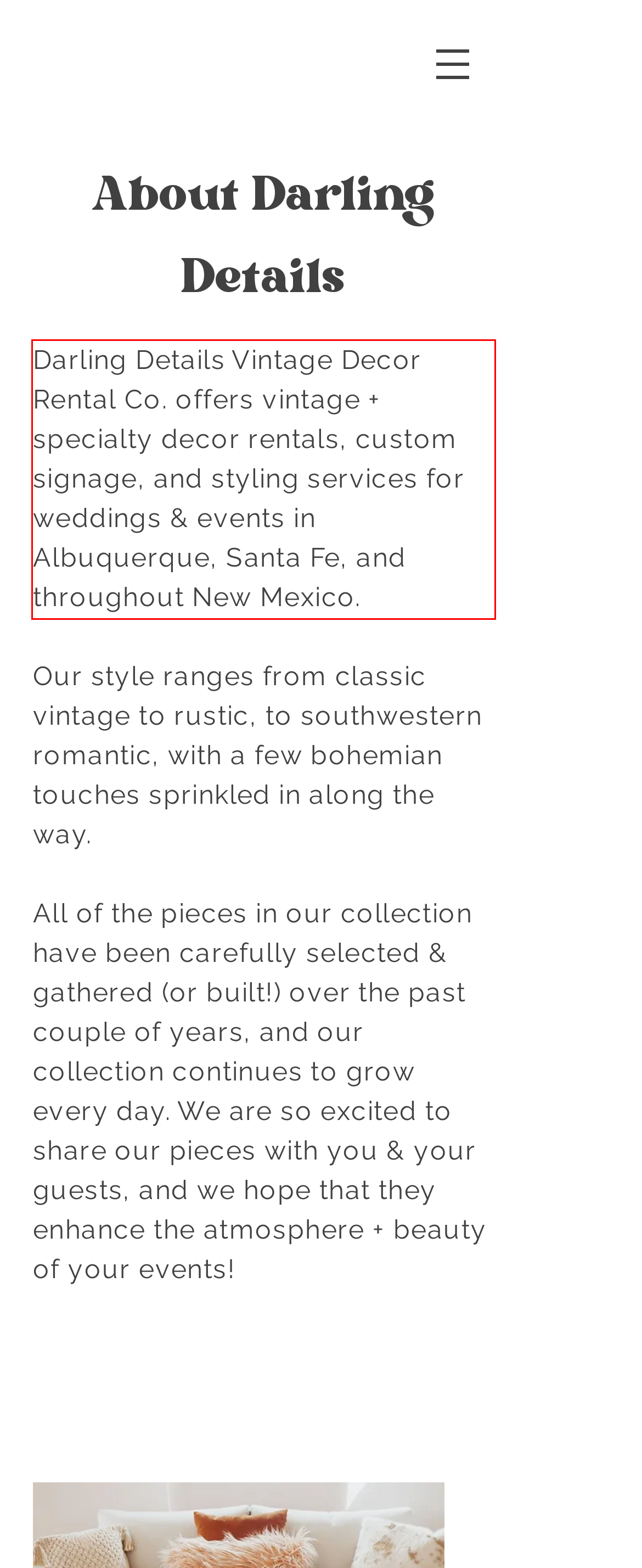Analyze the screenshot of a webpage where a red rectangle is bounding a UI element. Extract and generate the text content within this red bounding box.

Darling Details Vintage Decor Rental Co. offers vintage + specialty decor rentals, custom signage, and styling services for weddings & events in Albuquerque, Santa Fe, and throughout New Mexico.